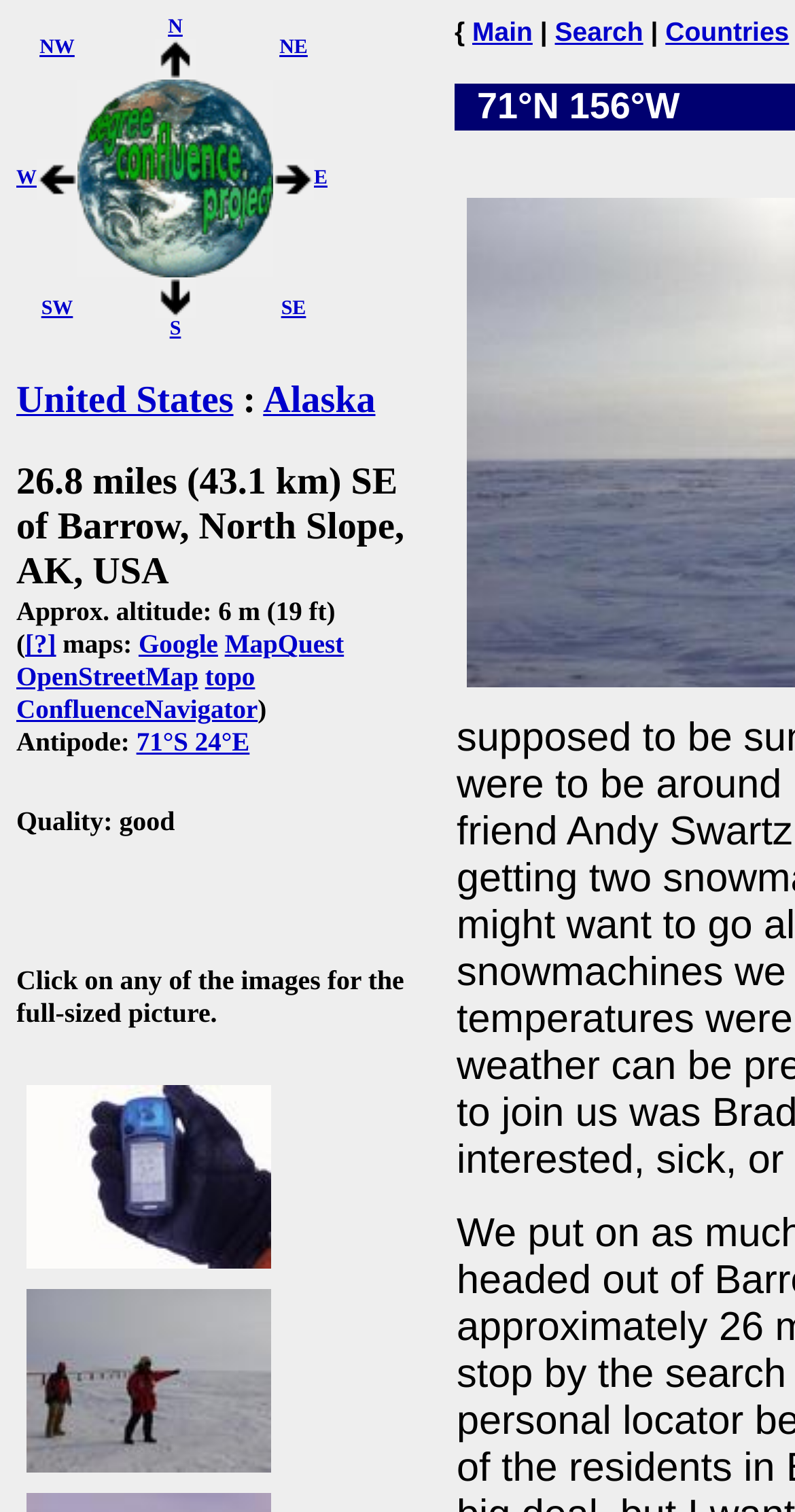What is the quality of the confluence?
Based on the image, answer the question in a detailed manner.

I found this answer by looking at the third heading on the webpage, which says 'Quality: good'. This heading provides the quality of the confluence.